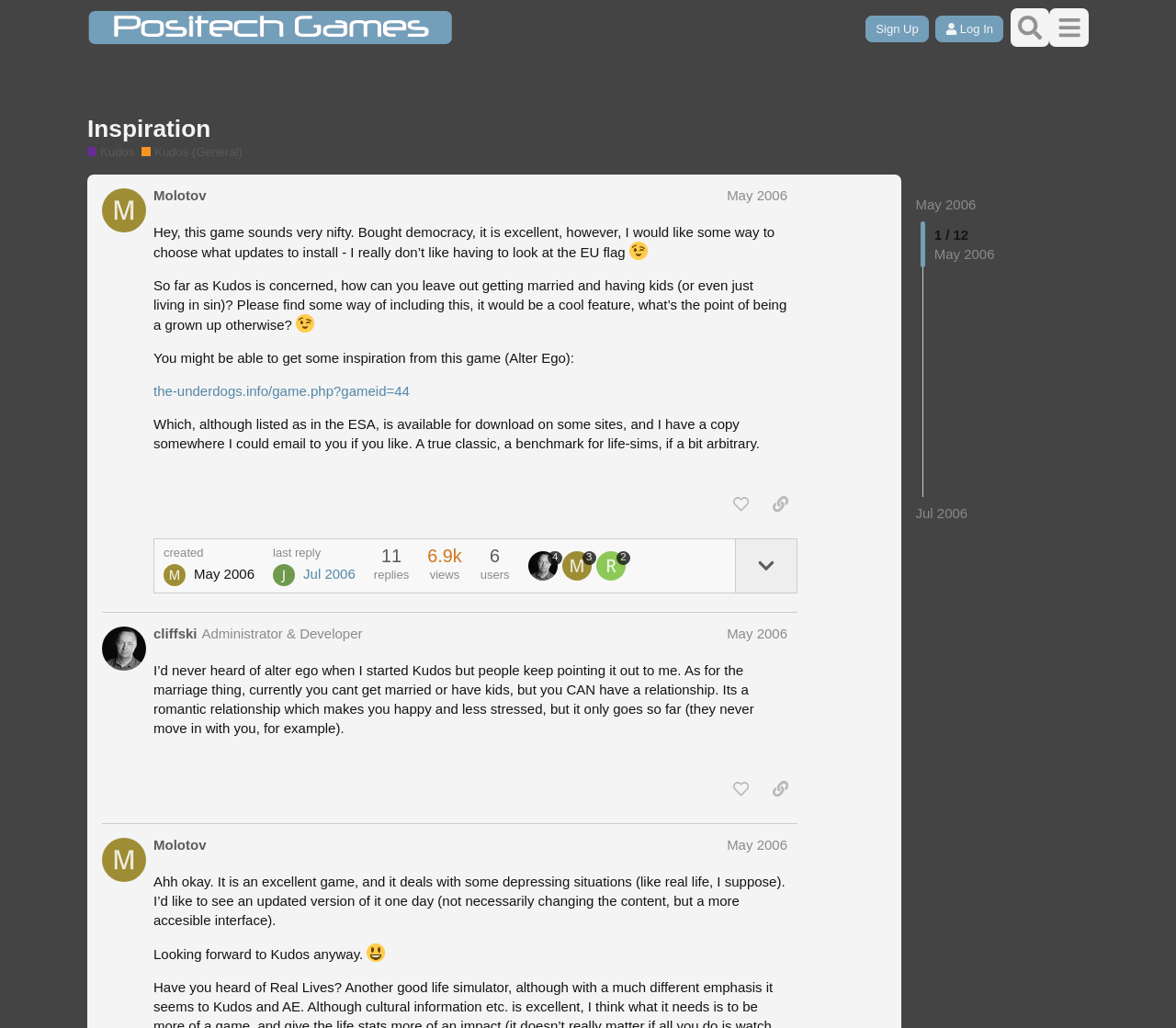Identify the bounding box coordinates of the element to click to follow this instruction: 'View the 'Inspiration' page'. Ensure the coordinates are four float values between 0 and 1, provided as [left, top, right, bottom].

[0.074, 0.112, 0.179, 0.139]